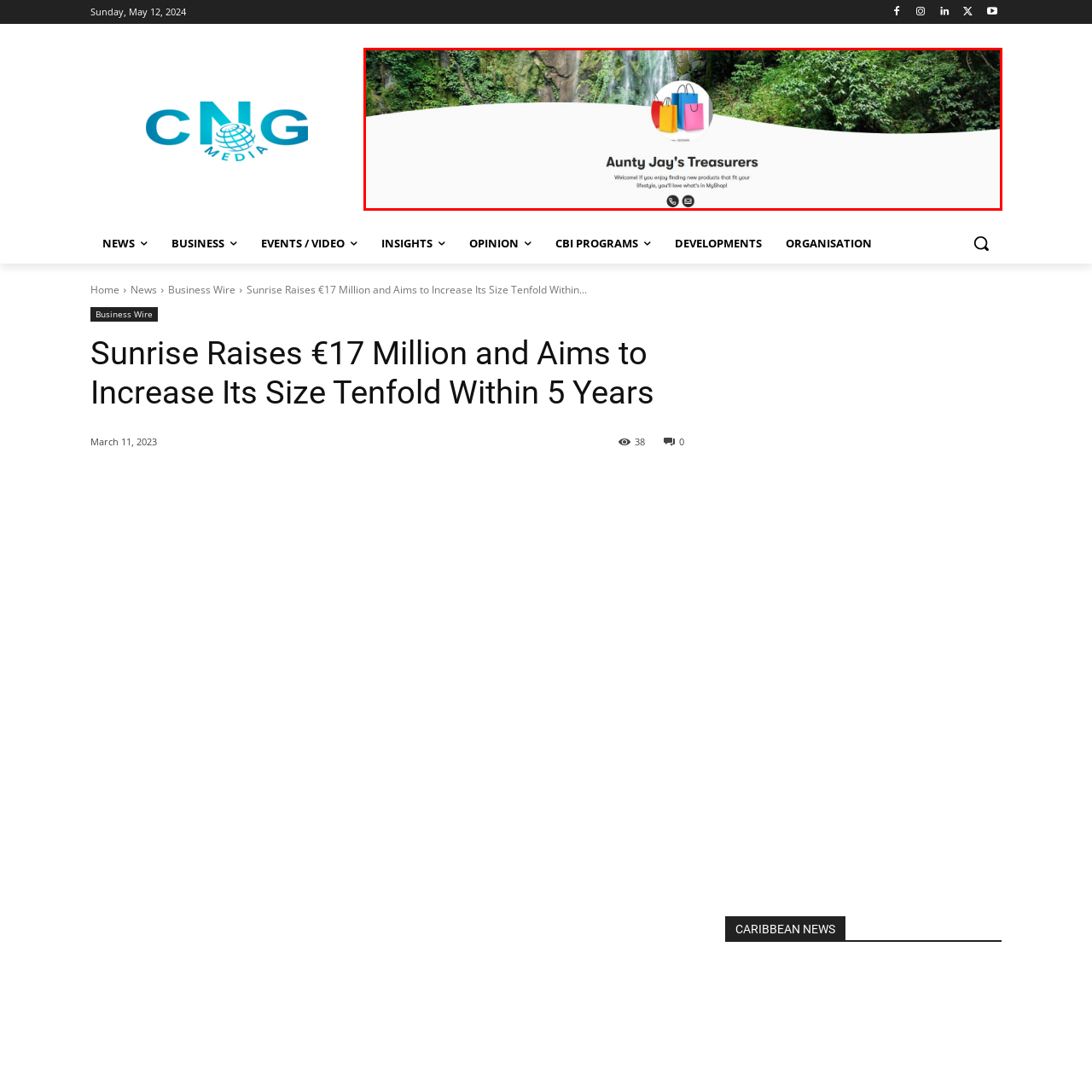Examine the image inside the red bounding box and deliver a thorough answer to the question that follows, drawing information from the image: What colors are the shopping bags?

The prominent elements in the image include colorful shopping bags, which are yellow, red, and pink in color, symbolizing a fun shopping experience.